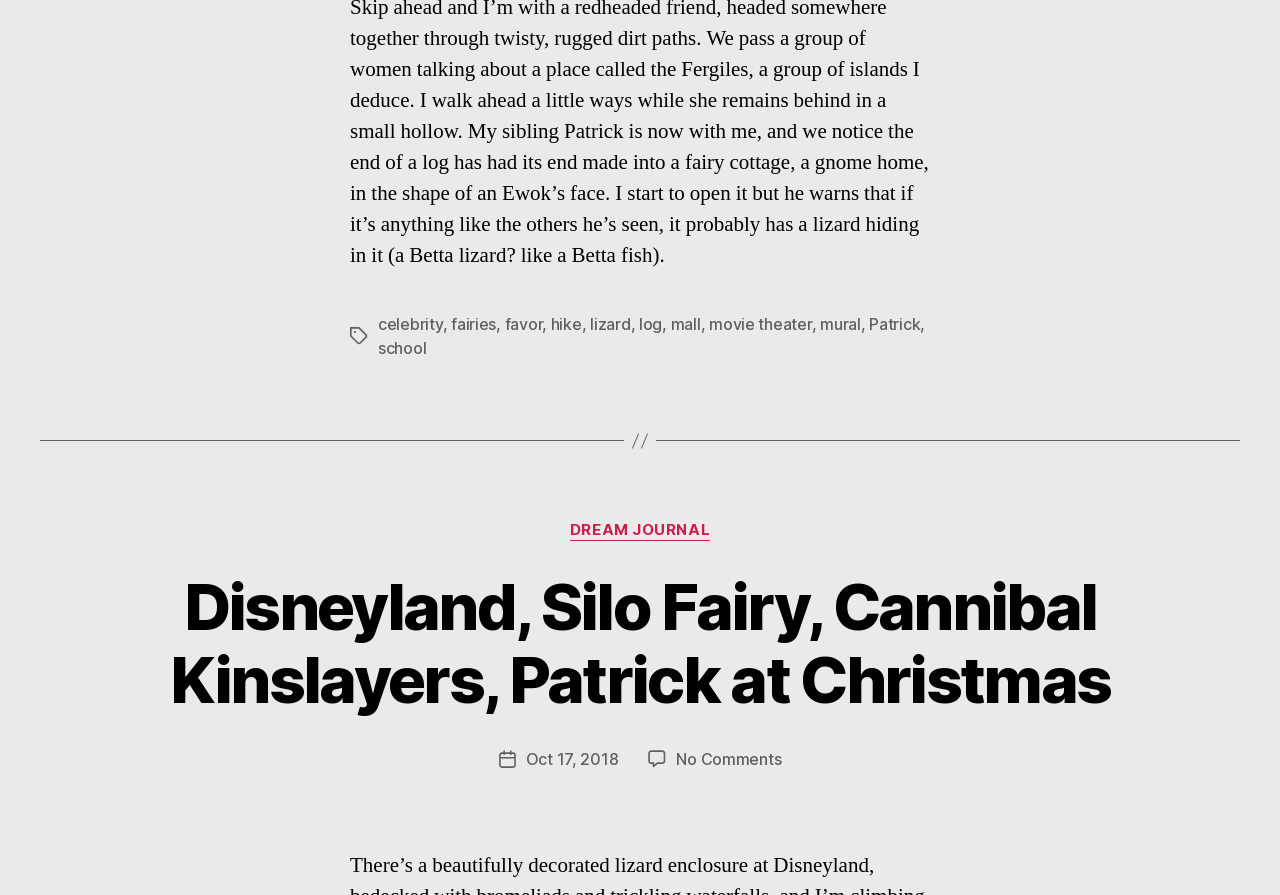Kindly provide the bounding box coordinates of the section you need to click on to fulfill the given instruction: "click on the 'celebrity' tag".

[0.295, 0.351, 0.346, 0.373]